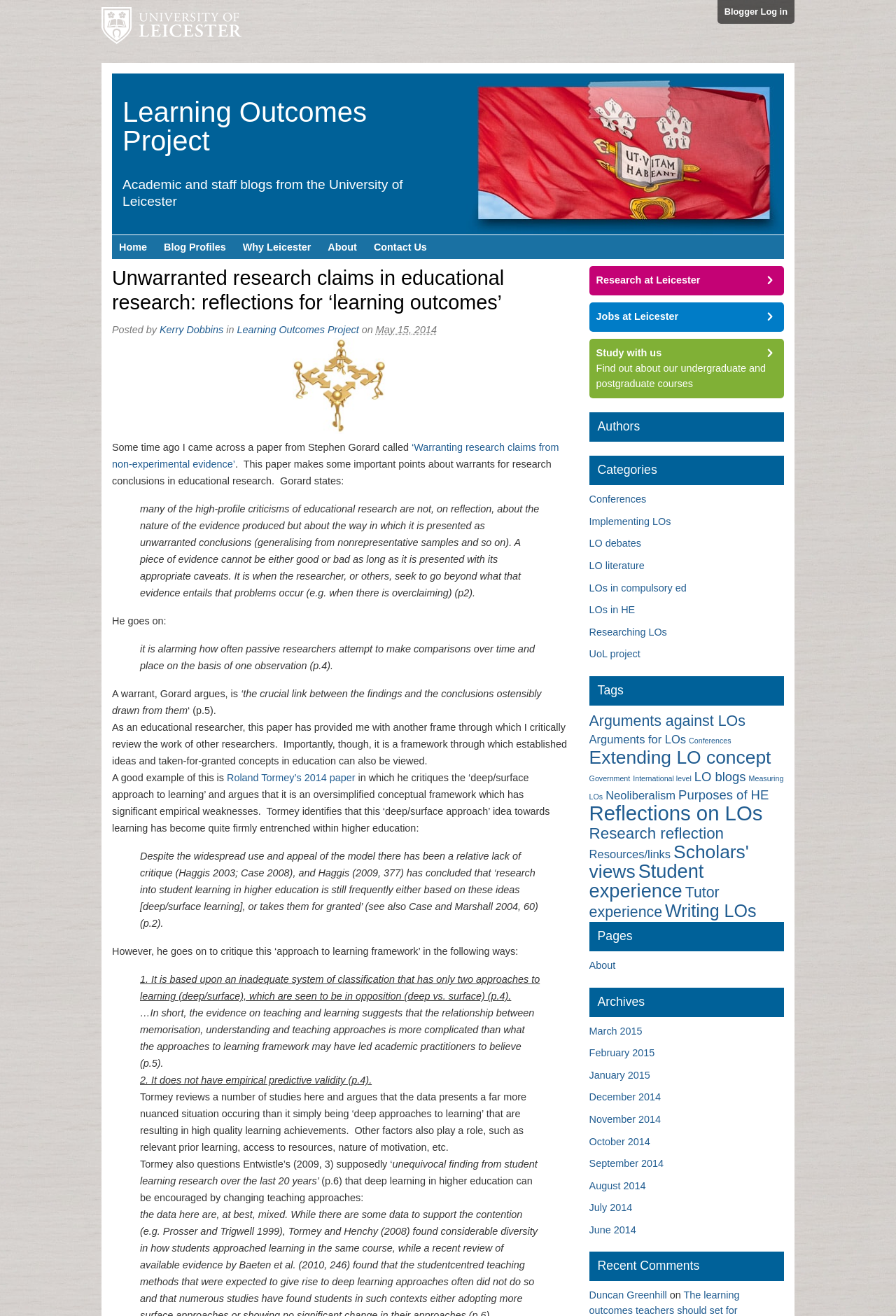Please specify the bounding box coordinates for the clickable region that will help you carry out the instruction: "Check the 'Categories' section".

[0.658, 0.346, 0.875, 0.369]